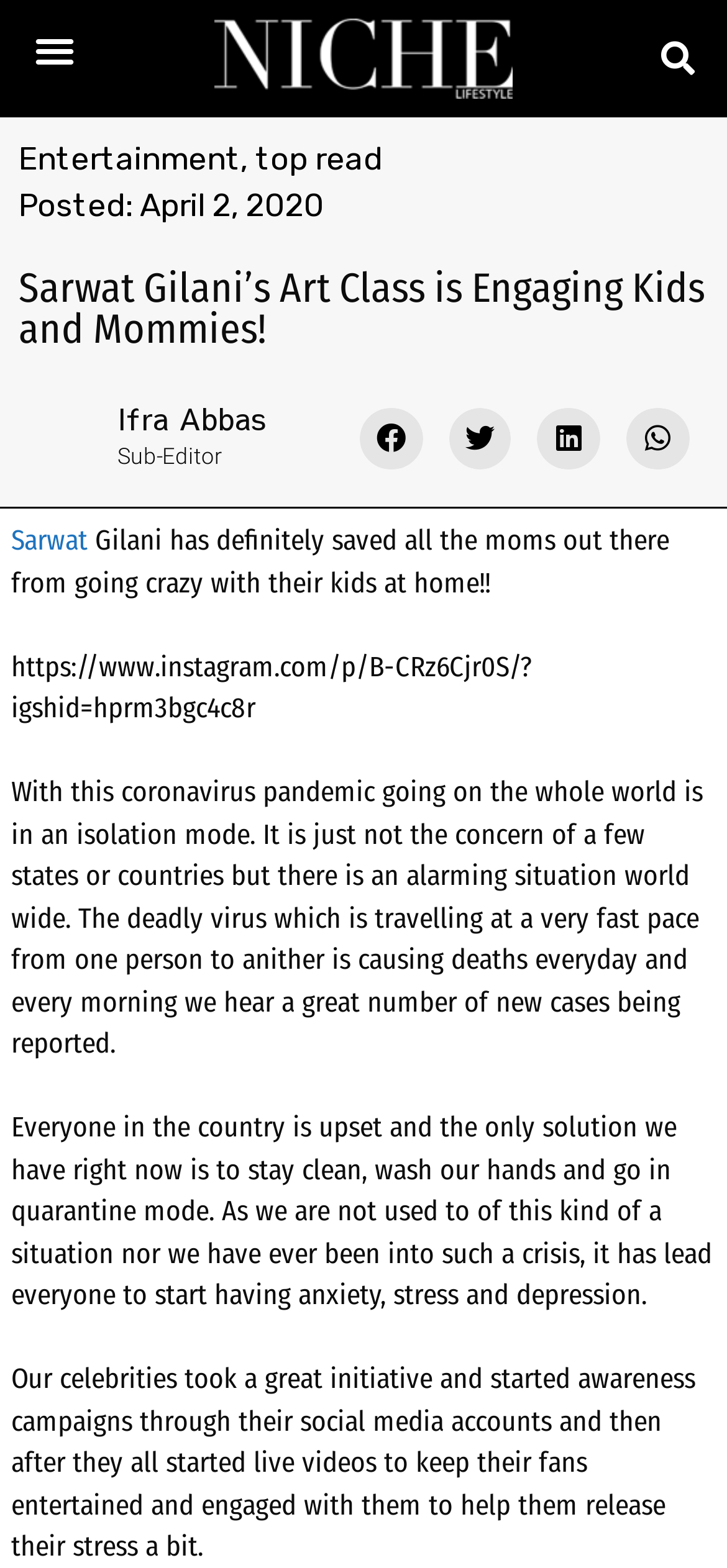Respond with a single word or phrase to the following question: What is the topic of the article?

Sarwat Gilani's Art Class